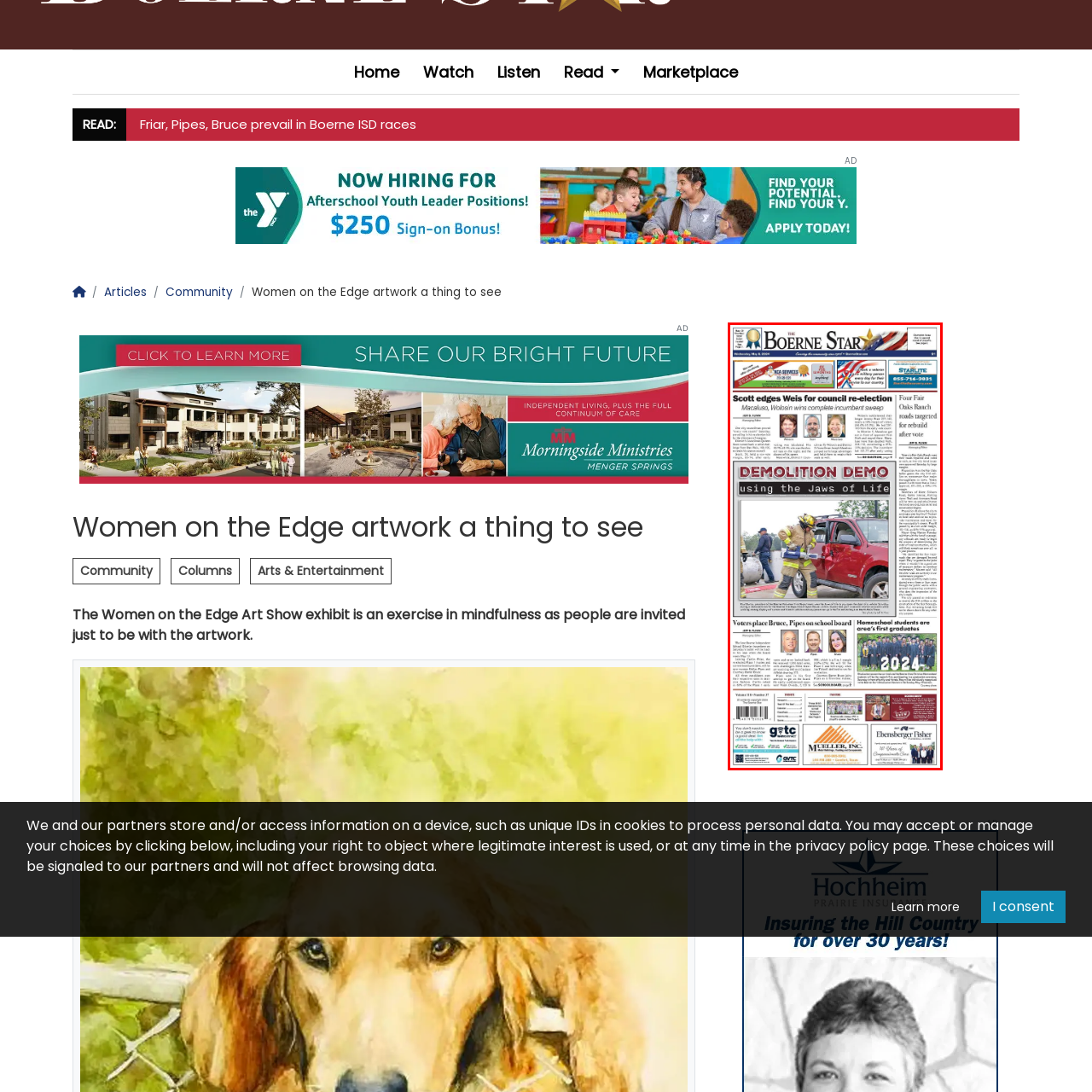Create a detailed description of the image enclosed by the red bounding box.

This image depicts the front page of "The Boerne Star," featuring a significant headline on a dramatic event titled "DEMOLITION DEMO" that showcases the use of the "Jaws of Life." The image captures emergency responders in action as they demonstrate this life-saving equipment on a vehicle, underscoring the importance of rescue operations. The layout includes various articles, including updates on local elections and community events, contributing to the paper's coverage of local news. Bright colors and bold text highlight key stories, making it a visually engaging cover for readers.